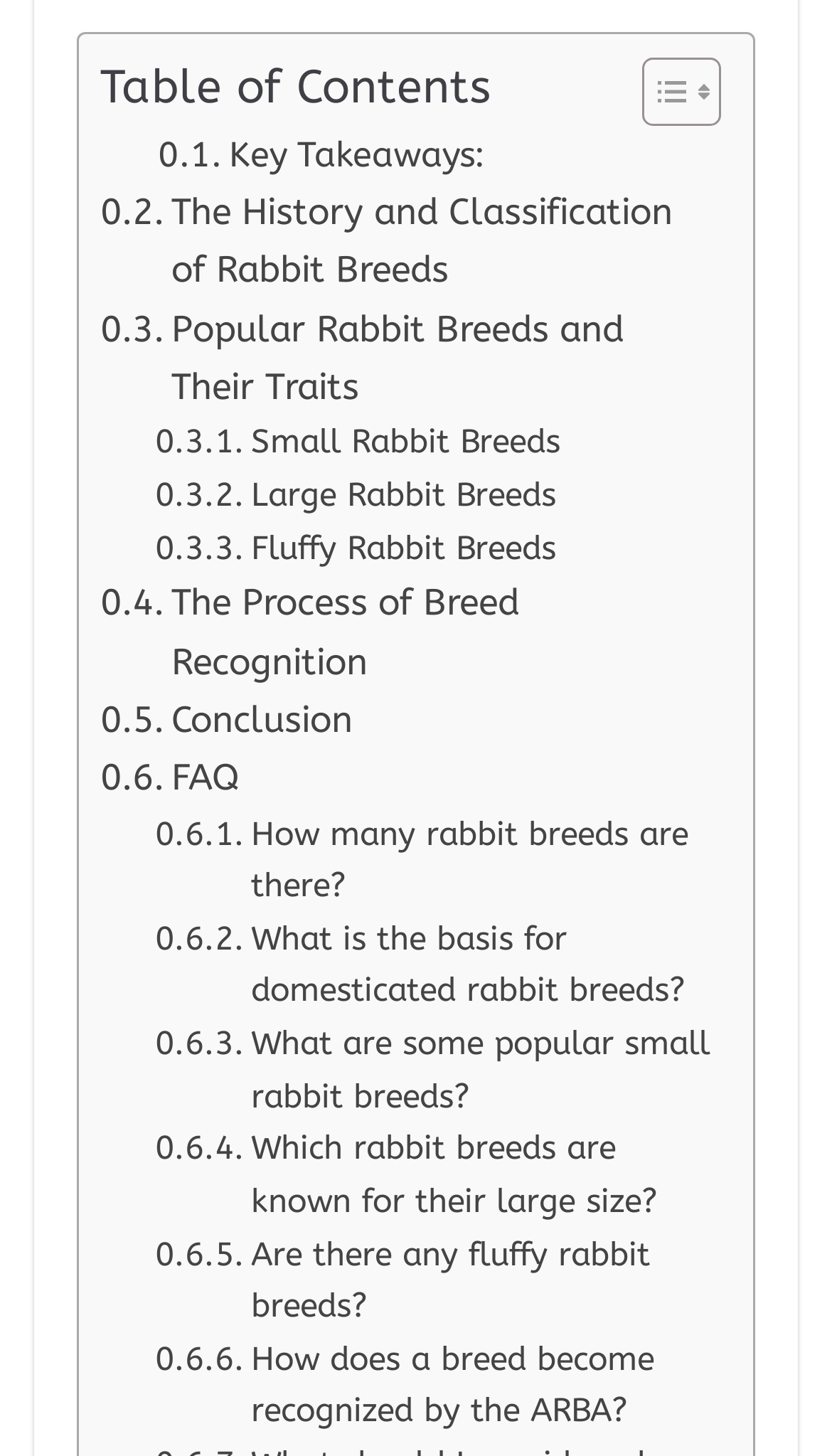How many FAQ questions are listed on this webpage?
Look at the image and respond to the question as thoroughly as possible.

By examining the links on the webpage, I count 5 FAQ questions, which are 'How many rabbit breeds are there?', 'What is the basis for domesticated rabbit breeds?', 'What are some popular small rabbit breeds?', 'Which rabbit breeds are known for their large size?', and 'Are there any fluffy rabbit breeds?'.